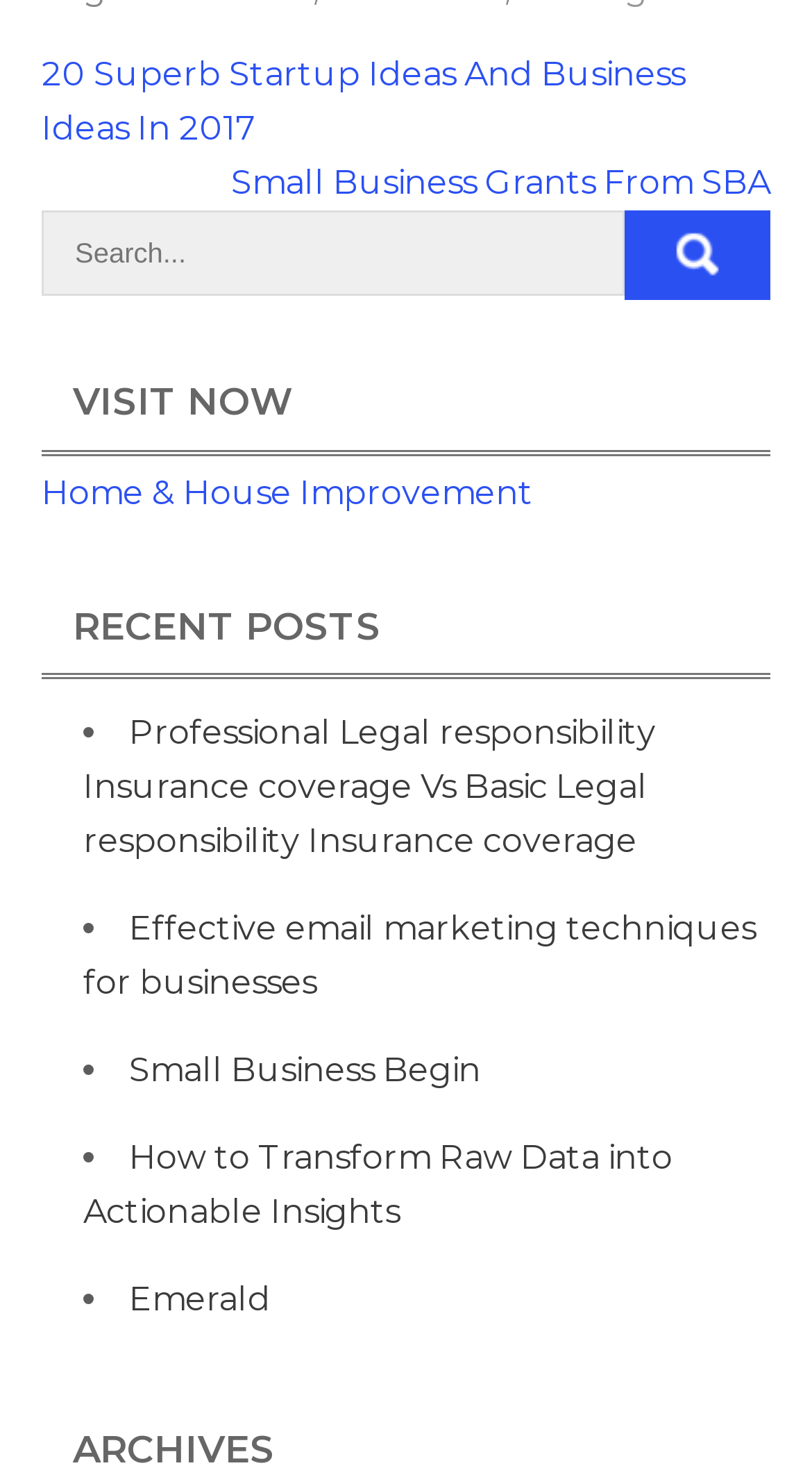Could you please study the image and provide a detailed answer to the question:
What type of content is listed under 'RECENT POSTS'?

The 'RECENT POSTS' section contains a list of links to articles, each preceded by a bullet point. The links have descriptive text, such as 'Professional Legal responsibility Insurance coverage Vs Basic Legal responsibility Insurance coverage' and 'Effective email marketing techniques for businesses', which suggests that they are links to articles or blog posts.